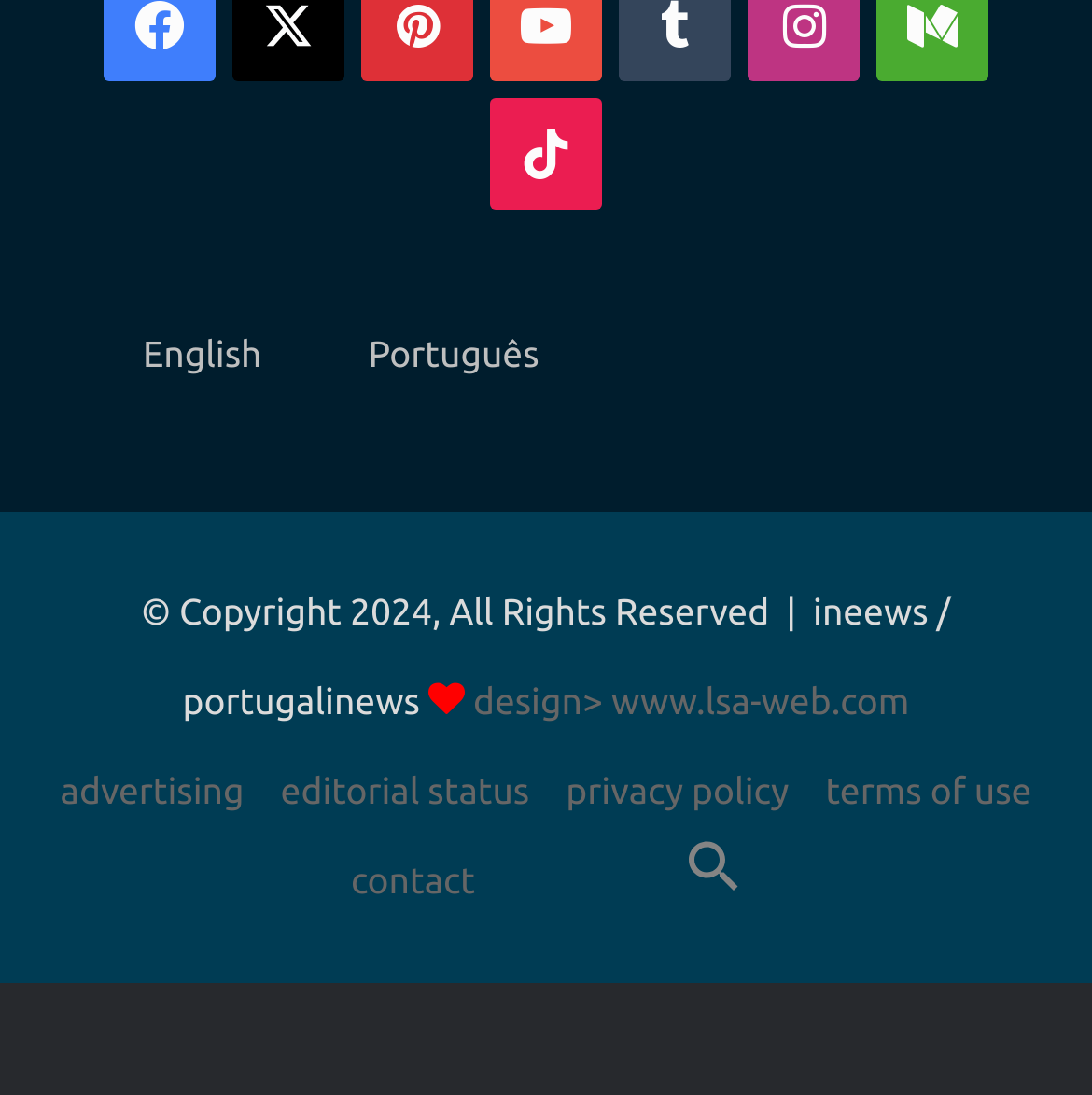What is the bounding box coordinate of the 'Search Icon Link'? Observe the screenshot and provide a one-word or short phrase answer.

[0.627, 0.788, 0.679, 0.824]